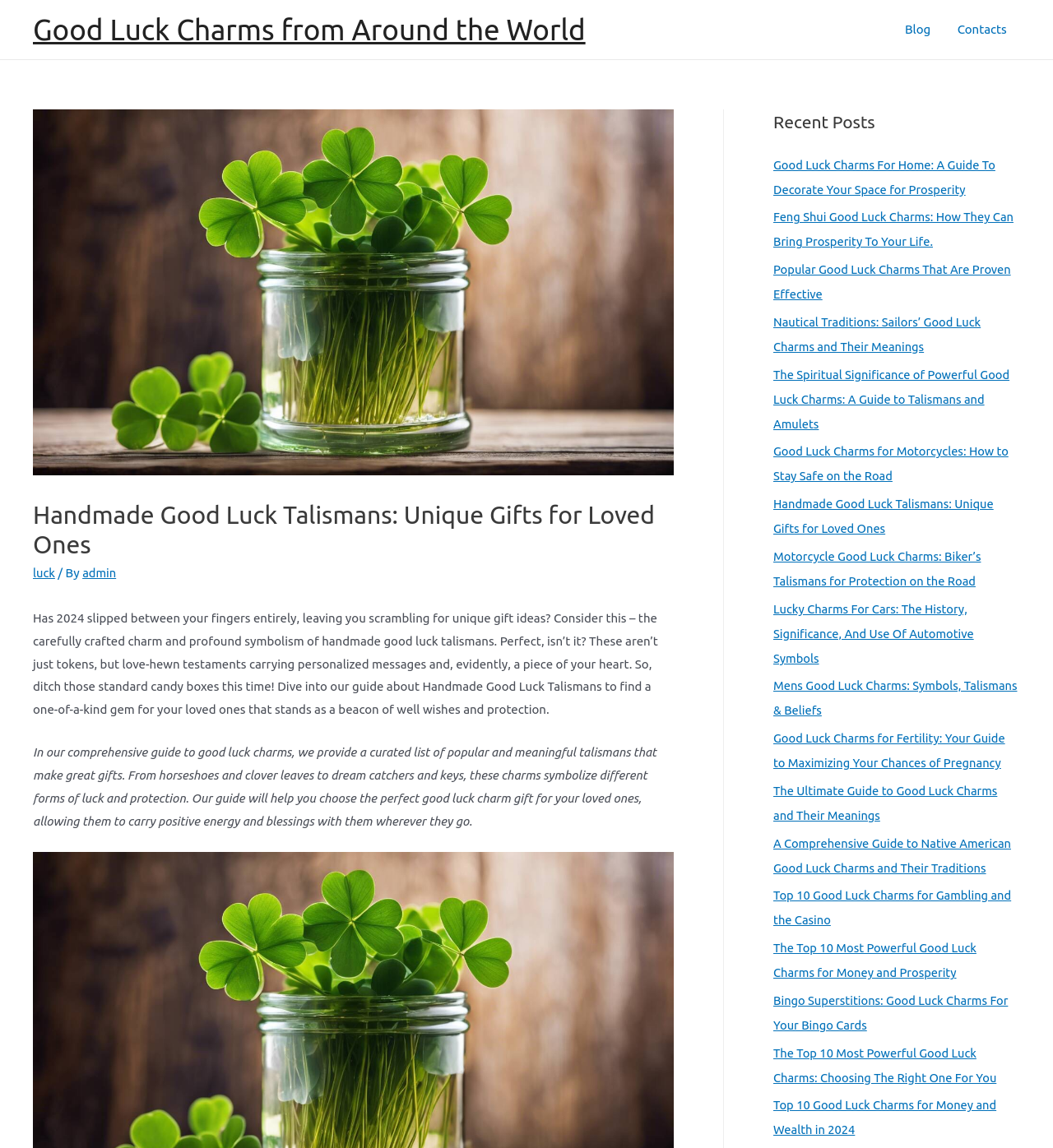Identify and provide the bounding box coordinates of the UI element described: "luck". The coordinates should be formatted as [left, top, right, bottom], with each number being a float between 0 and 1.

[0.031, 0.493, 0.053, 0.505]